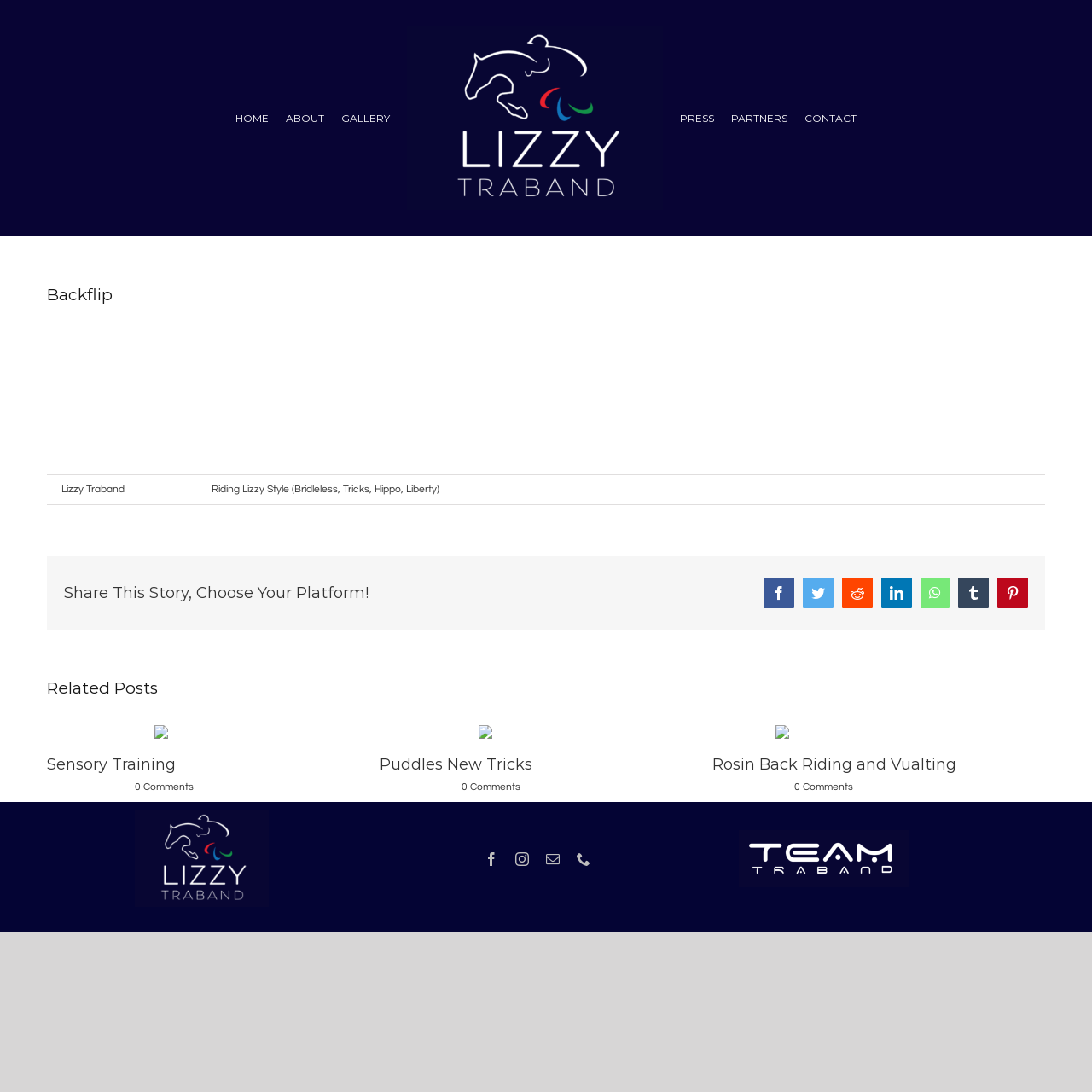Explain the webpage in detail.

This webpage is about Lizzy Traband, an individual who shares her experiences and goals, particularly in horse riding. At the top of the page, there is a main menu with links to different sections, including "HOME", "ABOUT", "GALLERY", "PRESS", "PARTNERS", and "CONTACT". Below the menu, there is a logo of Lizzy Traband, which is an image.

The main content of the page is an article about one of Lizzy's goals, which is to do a backflip off one of her ponies. The article is divided into several sections. The first section has a heading "Backflip" and describes Lizzy's experience trying to do a backflip off a pedestal while in Chicago. The text is accompanied by a few links, including one to "Lizzy Traband" and another to "Riding Lizzy Style (Bridleless, Tricks, Hippo, Liberty)".

Below this section, there is a table with social media links, allowing users to share the story on various platforms, including Facebook, Twitter, Reddit, LinkedIn, WhatsApp, Tumblr, and Pinterest.

The next section is titled "Related Posts" and features three related articles, each with an image, a heading, and a brief description. The articles are about "Sensory Training", "Puddles New Tricks", and "Rosin Back Riding and Vualting". Each article has a link to read more, as well as the date it was posted and a link to comments.

On the right side of the page, there are two images, one above the other. The first image is a screenshot, and the second image is also a screenshot, but with a different content.

At the bottom of the page, there are links to Lizzy's social media profiles, including Facebook, Instagram, mail, and phone. Finally, there is a link to go back to the top of the page.